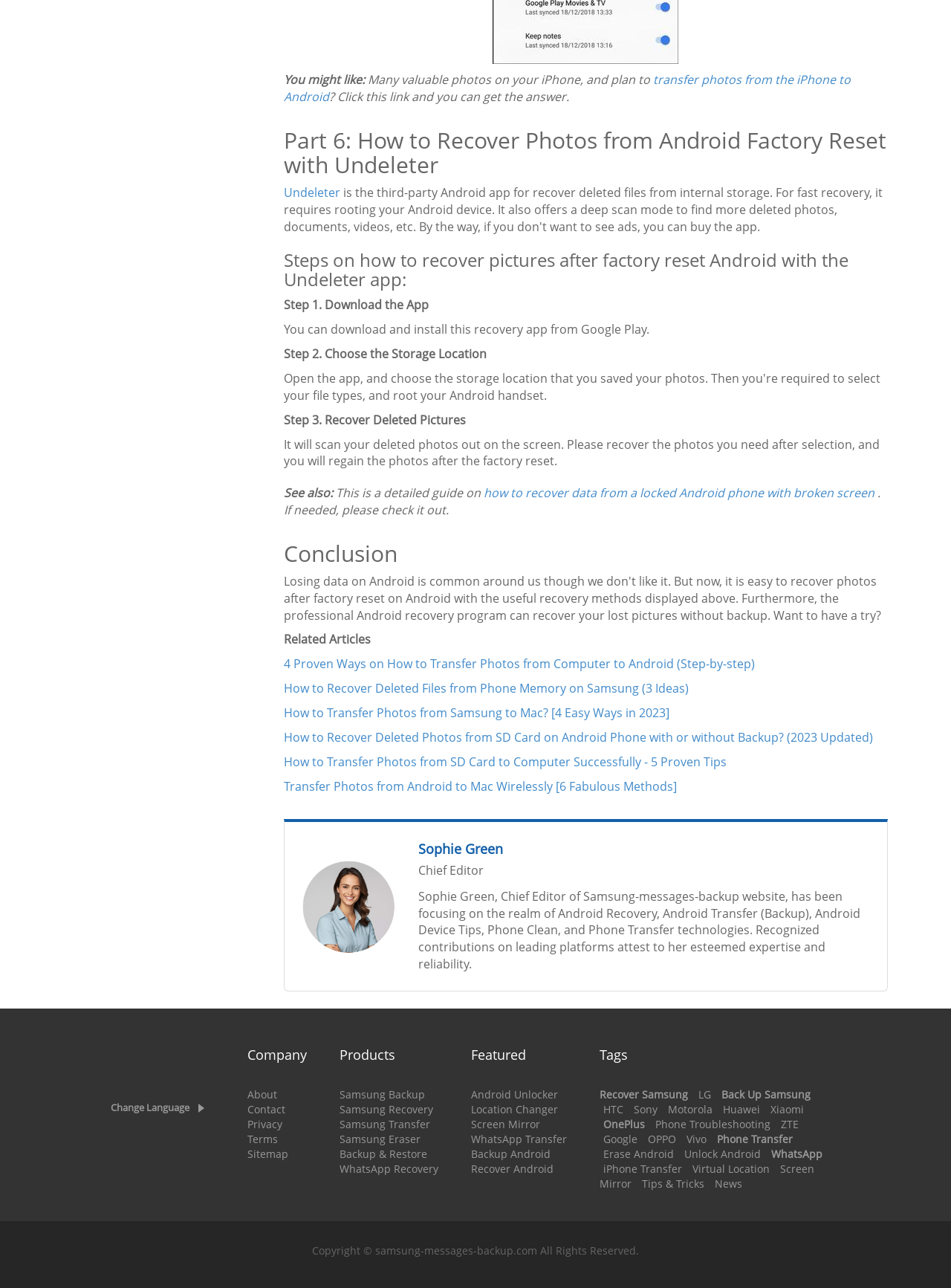Specify the bounding box coordinates of the area to click in order to follow the given instruction: "Download the Undeleter app."

[0.298, 0.143, 0.358, 0.156]